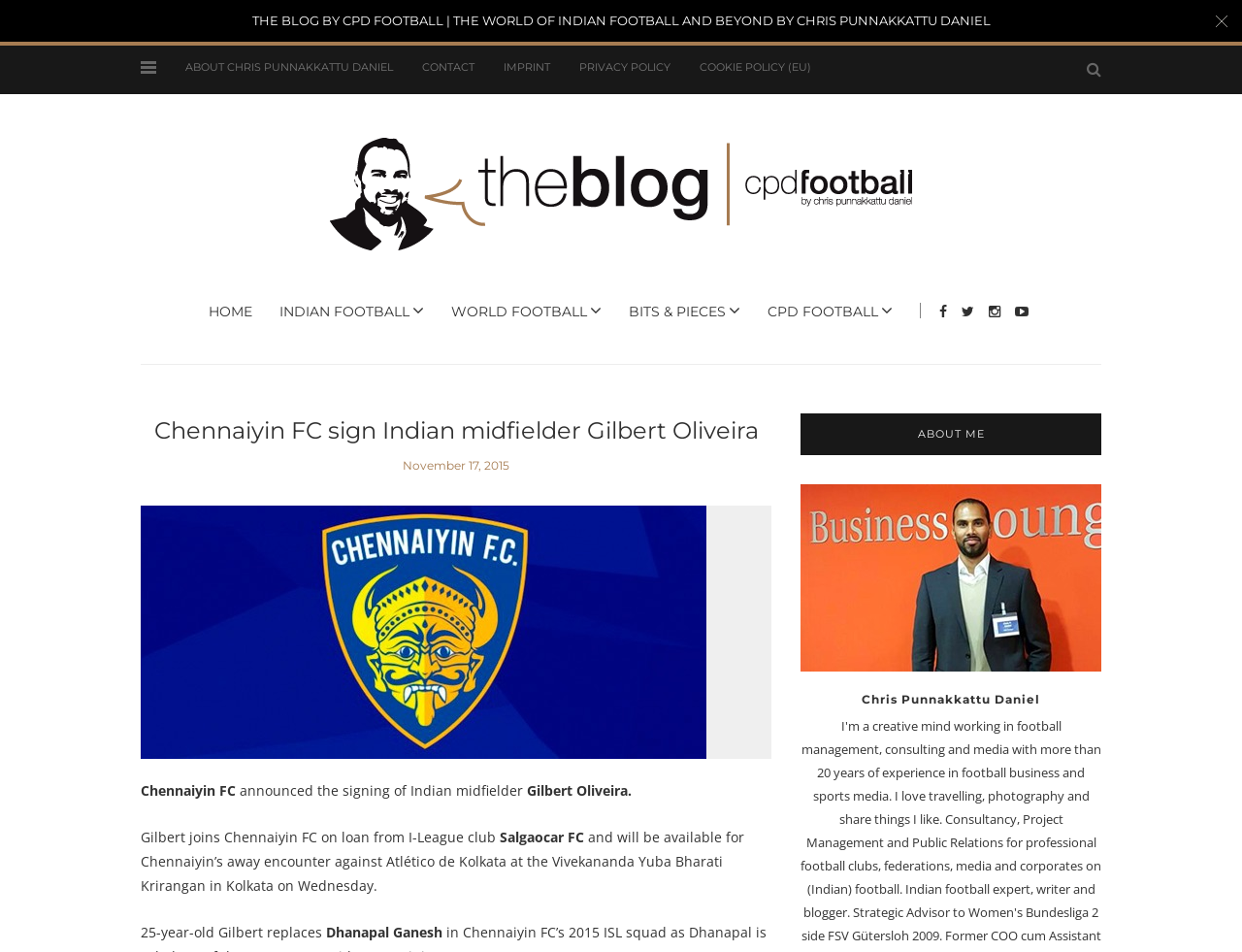Please give a short response to the question using one word or a phrase:
What is the date of the blog post?

November 17, 2015